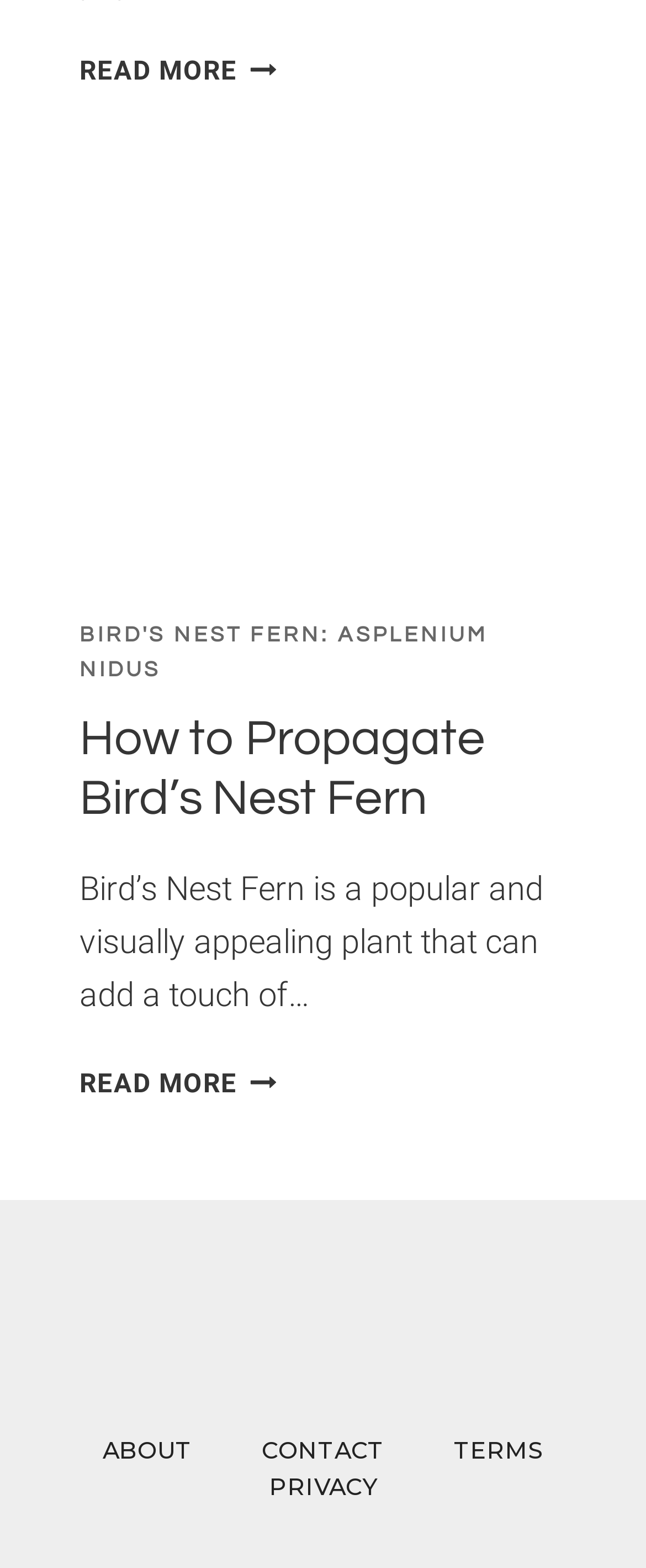Using floating point numbers between 0 and 1, provide the bounding box coordinates in the format (top-left x, top-left y, bottom-right x, bottom-right y). Locate the UI element described here: title="Follow us on Insta!"

None